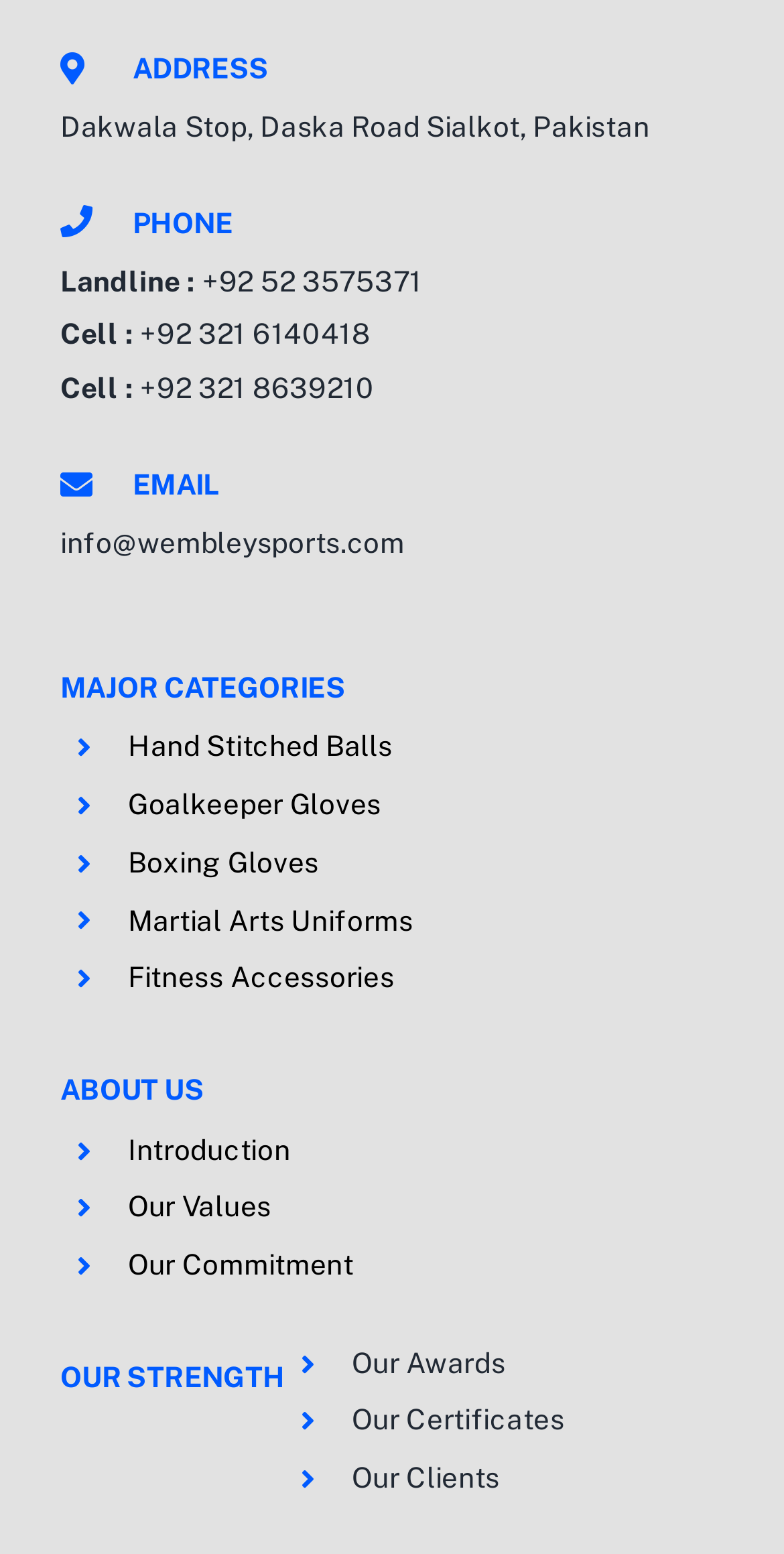What is the email address of Wembley Sports? Based on the screenshot, please respond with a single word or phrase.

info@wembleysports.com